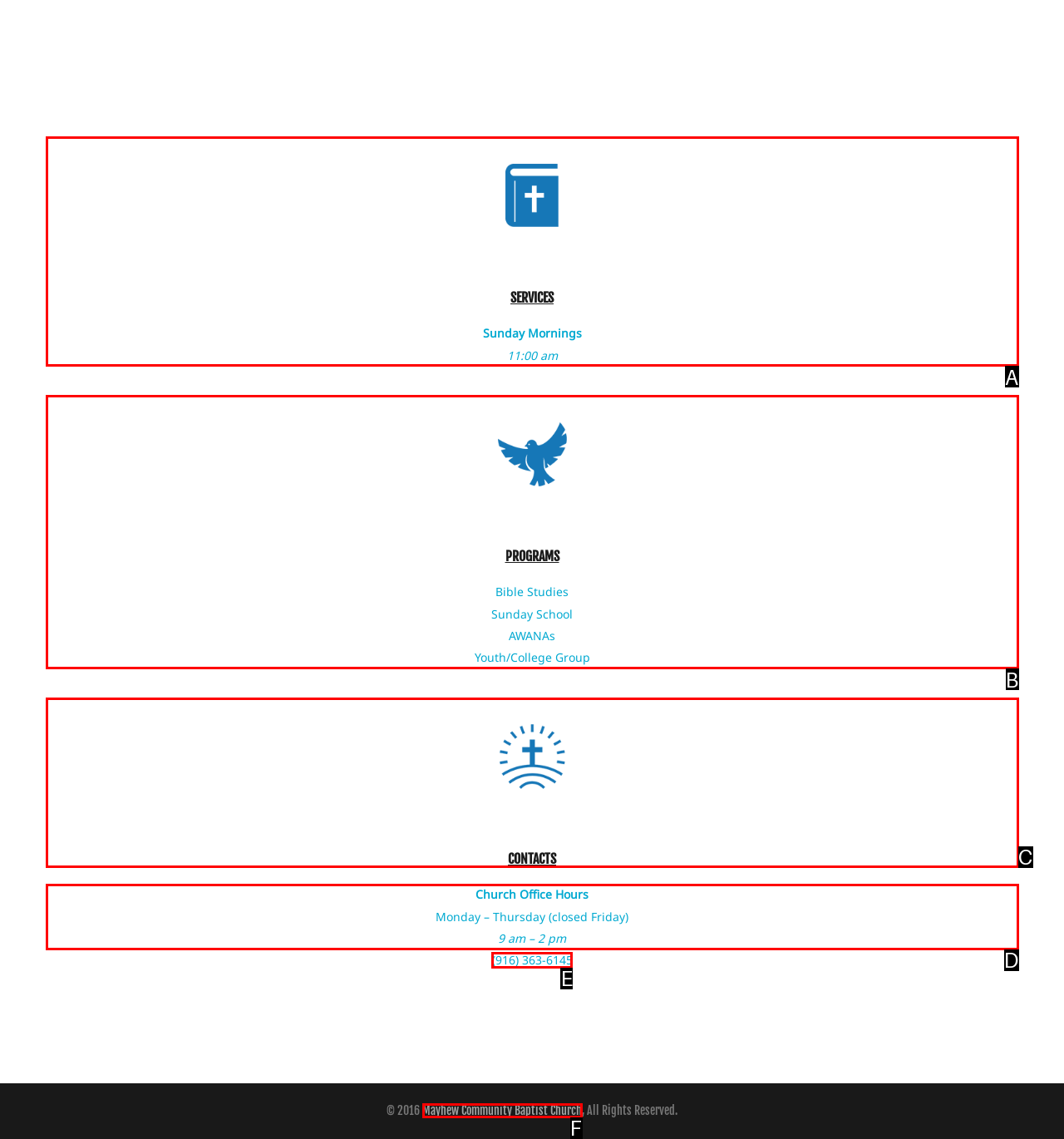Tell me the letter of the HTML element that best matches the description: twitter from the provided options.

None